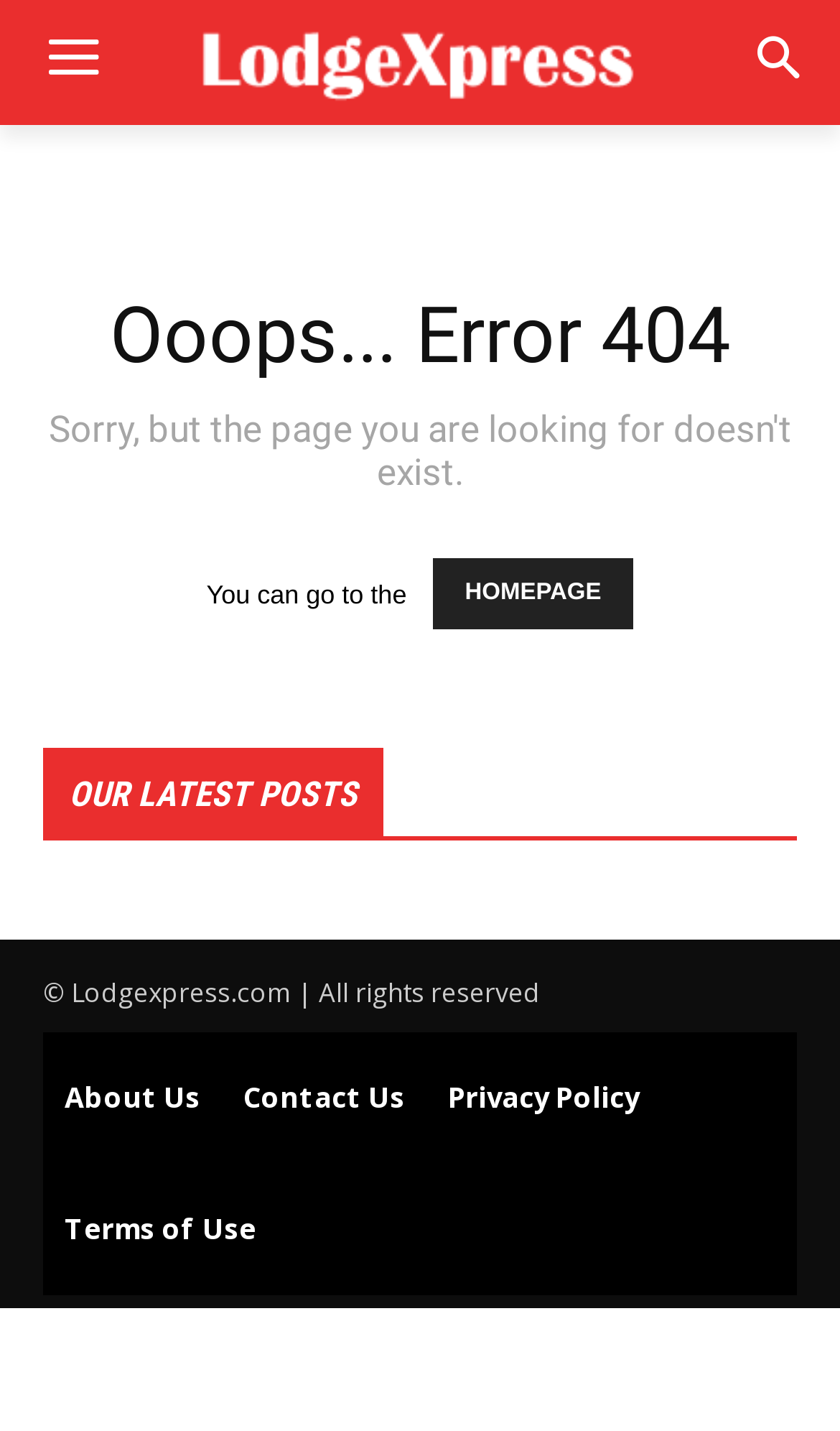Provide an in-depth caption for the elements present on the webpage.

The webpage displays a "Page not found" error message. At the top, there is a logo image with a link, centered horizontally and taking up about 54% of the screen width. Below the logo, a prominent heading "Ooops... Error 404" is displayed, spanning about 74% of the screen width.

Following the error message, a short paragraph of text is presented, which says "You can go to the" and is accompanied by a link to the "HOMEPAGE". This text and link combination is positioned roughly in the middle of the screen.

Further down, a heading "OUR LATEST POSTS" is displayed, taking up about 90% of the screen width. However, there are no posts or articles listed below this heading.

At the bottom of the page, a copyright notice "© Lodgexpress.com | All rights reserved" is displayed, spanning about 59% of the screen width. To the right of the copyright notice, there are four links: "About Us", "Contact Us", "Privacy Policy", and "Terms of Use", arranged vertically and taking up about 25% of the screen width.